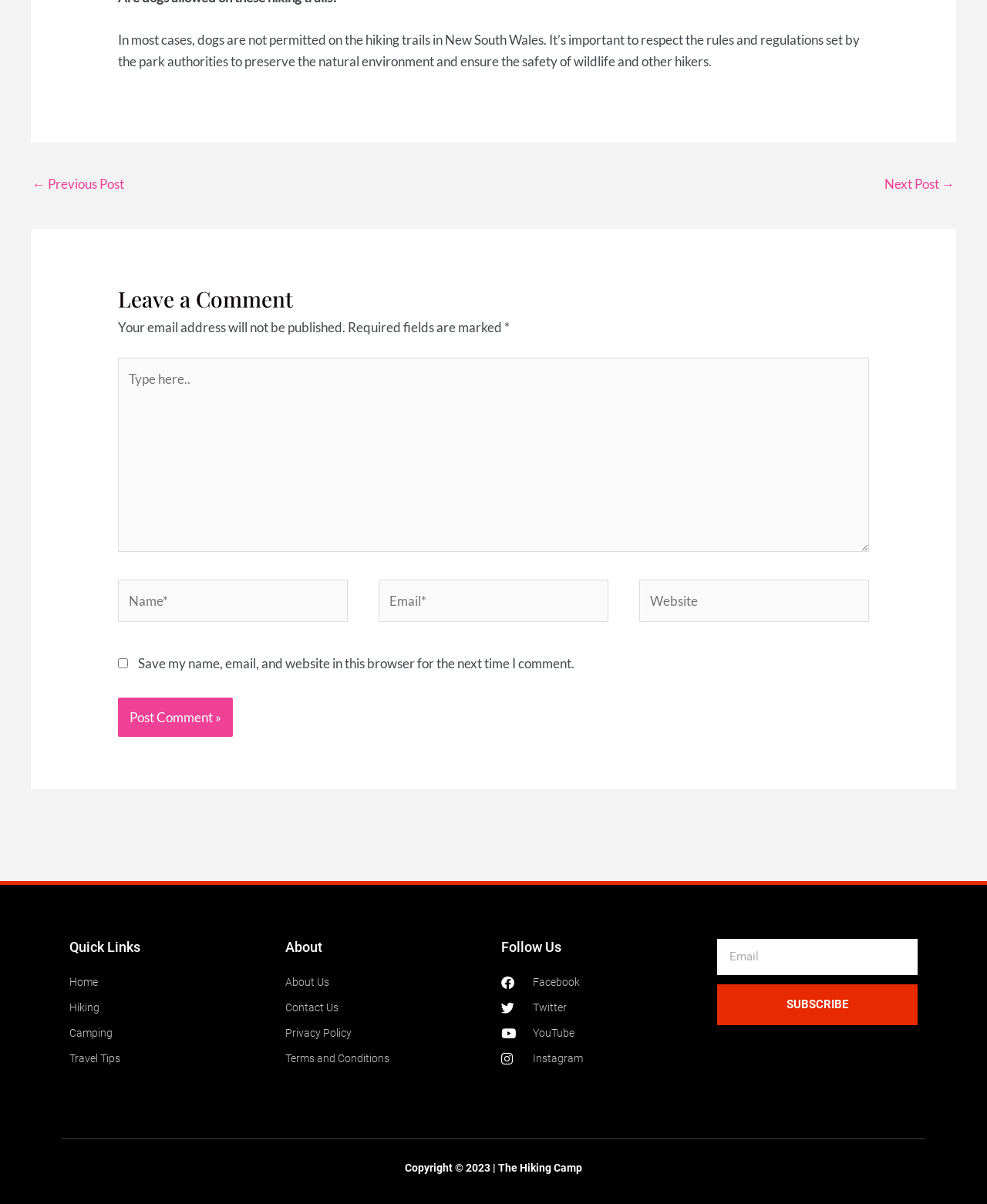Please give a concise answer to this question using a single word or phrase: 
What are the required fields in the comment form?

Name and Email